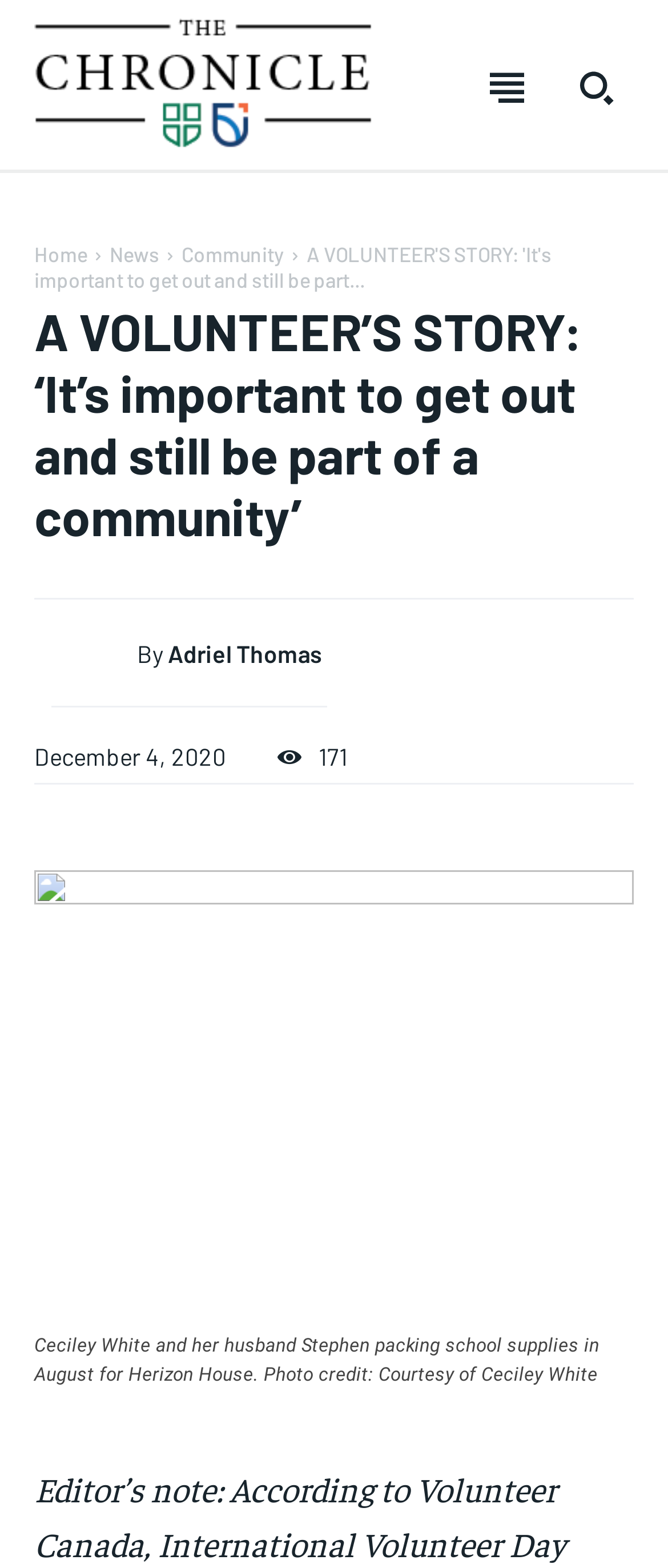Please specify the bounding box coordinates of the area that should be clicked to accomplish the following instruction: "Read the 'Nice Work' video description". The coordinates should consist of four float numbers between 0 and 1, i.e., [left, top, right, bottom].

None